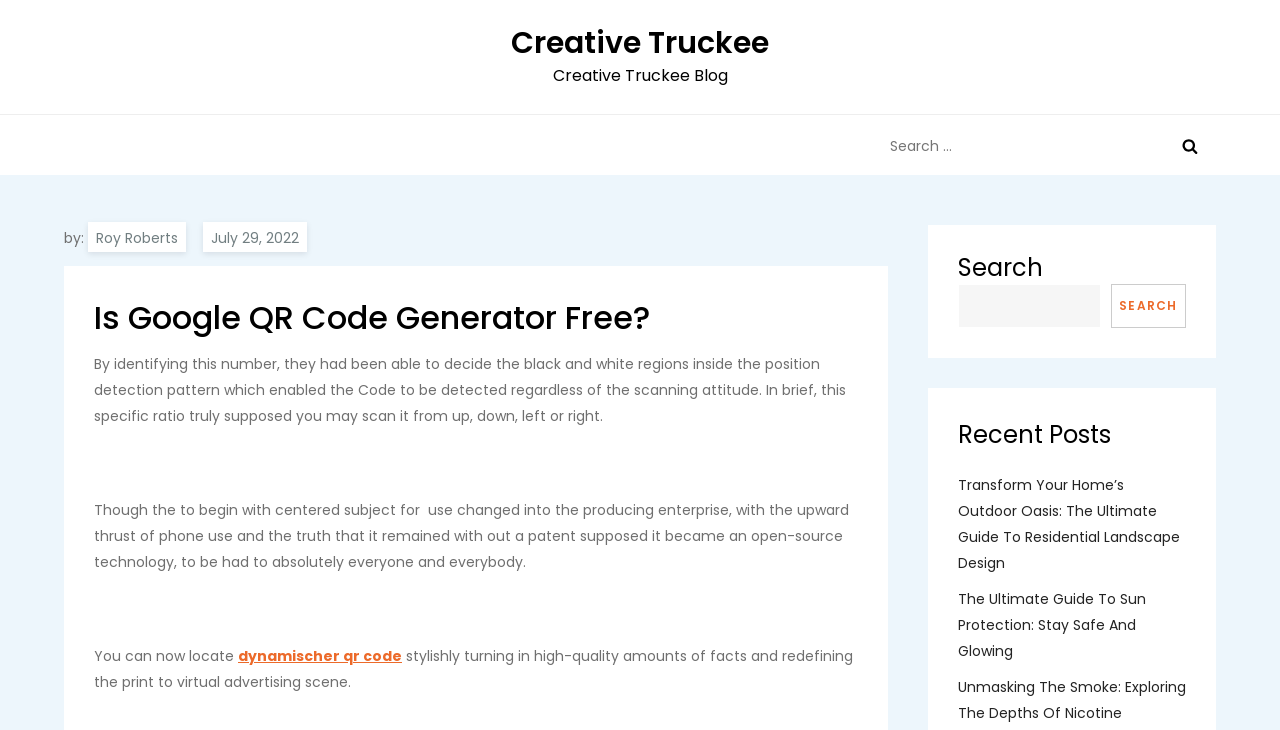Please mark the bounding box coordinates of the area that should be clicked to carry out the instruction: "Search for something".

[0.688, 0.159, 0.95, 0.241]